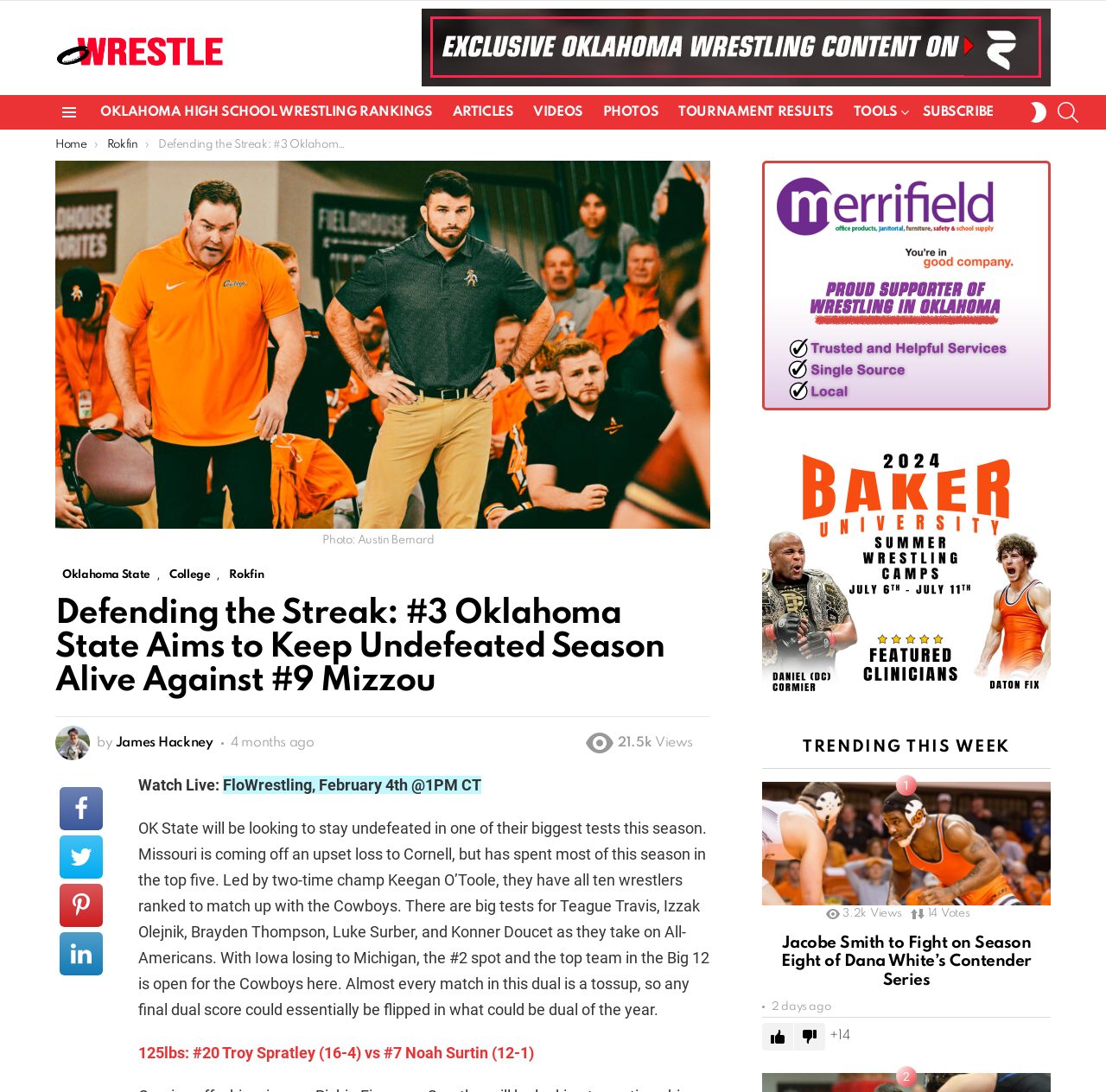Answer the question with a brief word or phrase:
What is the name of the website?

Owrestle